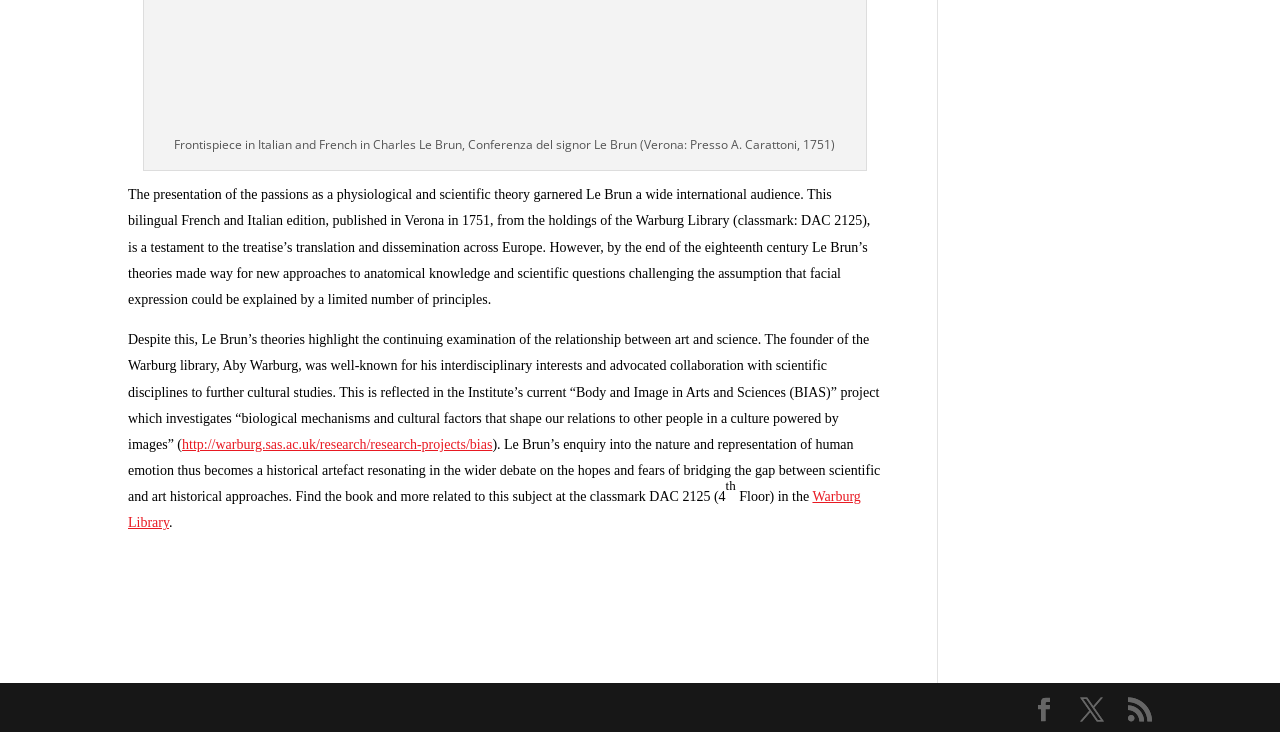Given the description: "Warburg Library", determine the bounding box coordinates of the UI element. The coordinates should be formatted as four float numbers between 0 and 1, [left, top, right, bottom].

[0.1, 0.668, 0.673, 0.725]